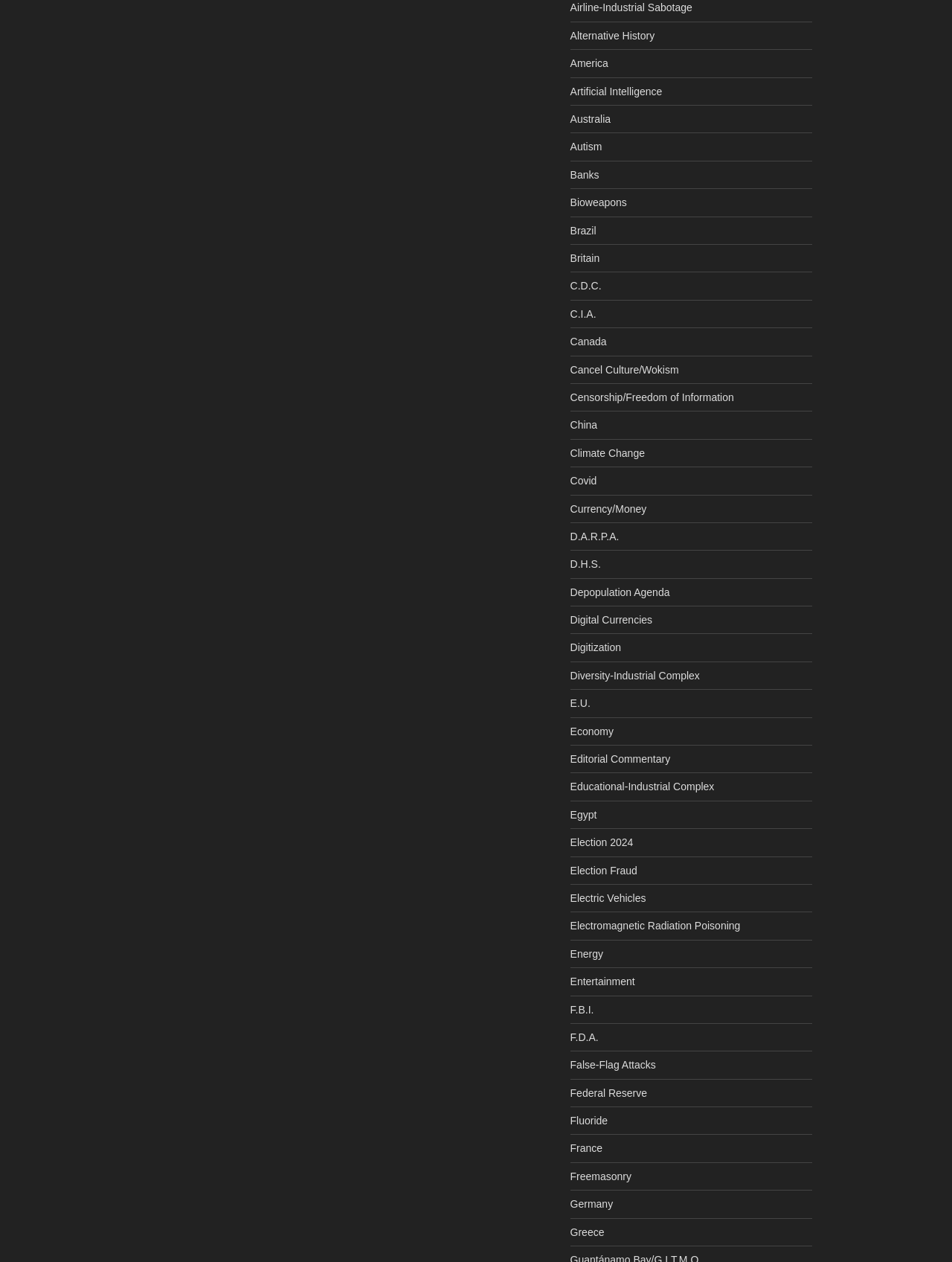Please specify the bounding box coordinates of the area that should be clicked to accomplish the following instruction: "Read about the Depopulation Agenda". The coordinates should consist of four float numbers between 0 and 1, i.e., [left, top, right, bottom].

[0.599, 0.464, 0.703, 0.474]